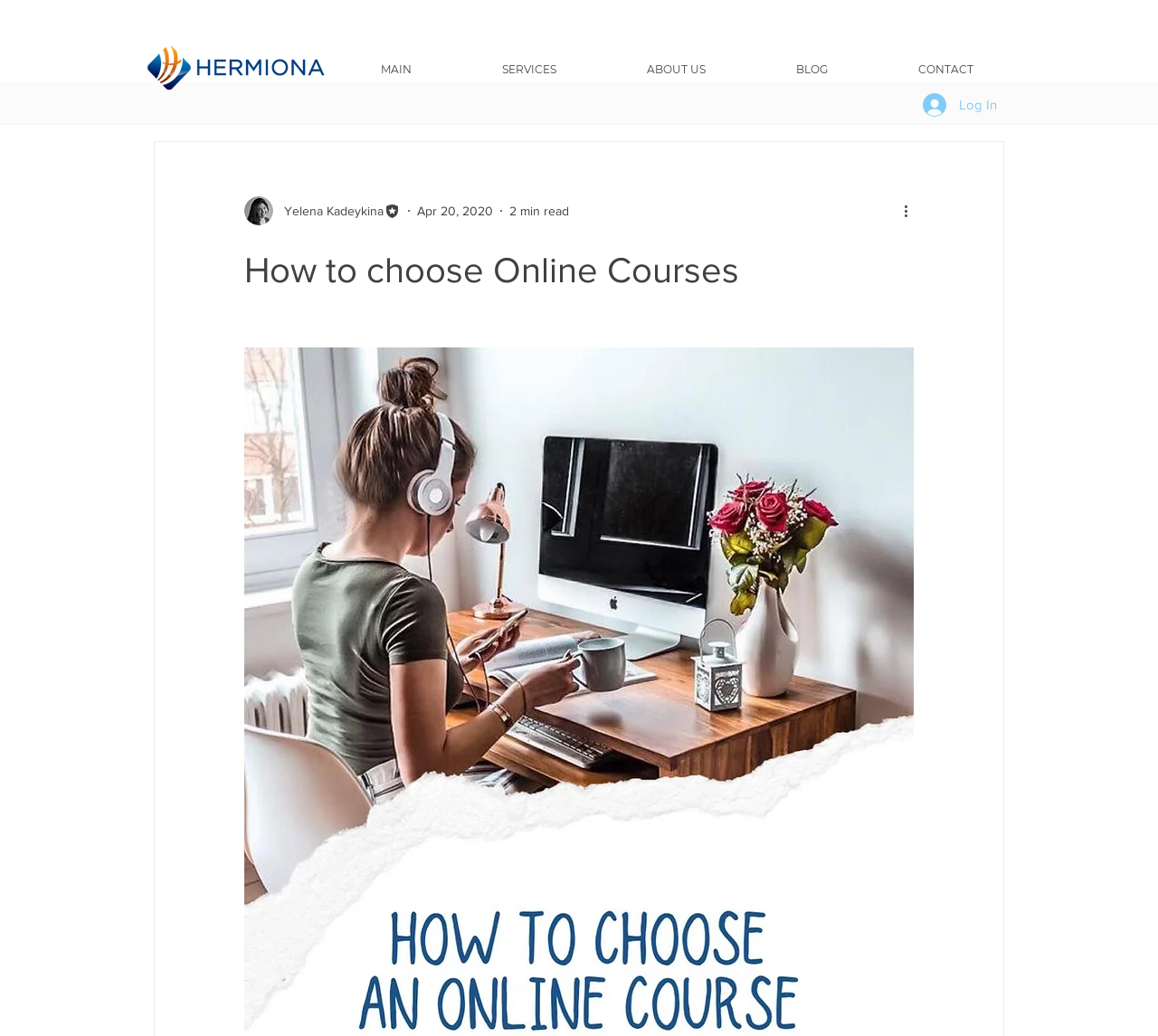Detail the various sections and features present on the webpage.

The webpage appears to be a blog post or article titled "How to choose Online Courses". At the top left corner, there is a logo image, and next to it, a navigation menu with links to "MAIN", "SERVICES", "ABOUT US", "BLOG", and "CONTACT". On the top right corner, there is a "Log In" button.

Below the navigation menu, there is an author section with a writer's picture, their name "Yelena Kadeykina", and their title "Editor". The author's picture is positioned to the left of their name and title. Next to the author section, there is a date "Apr 20, 2020" and a reading time "2 min read".

The main content of the webpage is headed by a title "How to choose Online Courses", which is centered at the top of the content area. The title is followed by the article's text, which is not explicitly described in the accessibility tree.

On the top right corner of the content area, there is a "More actions" button.